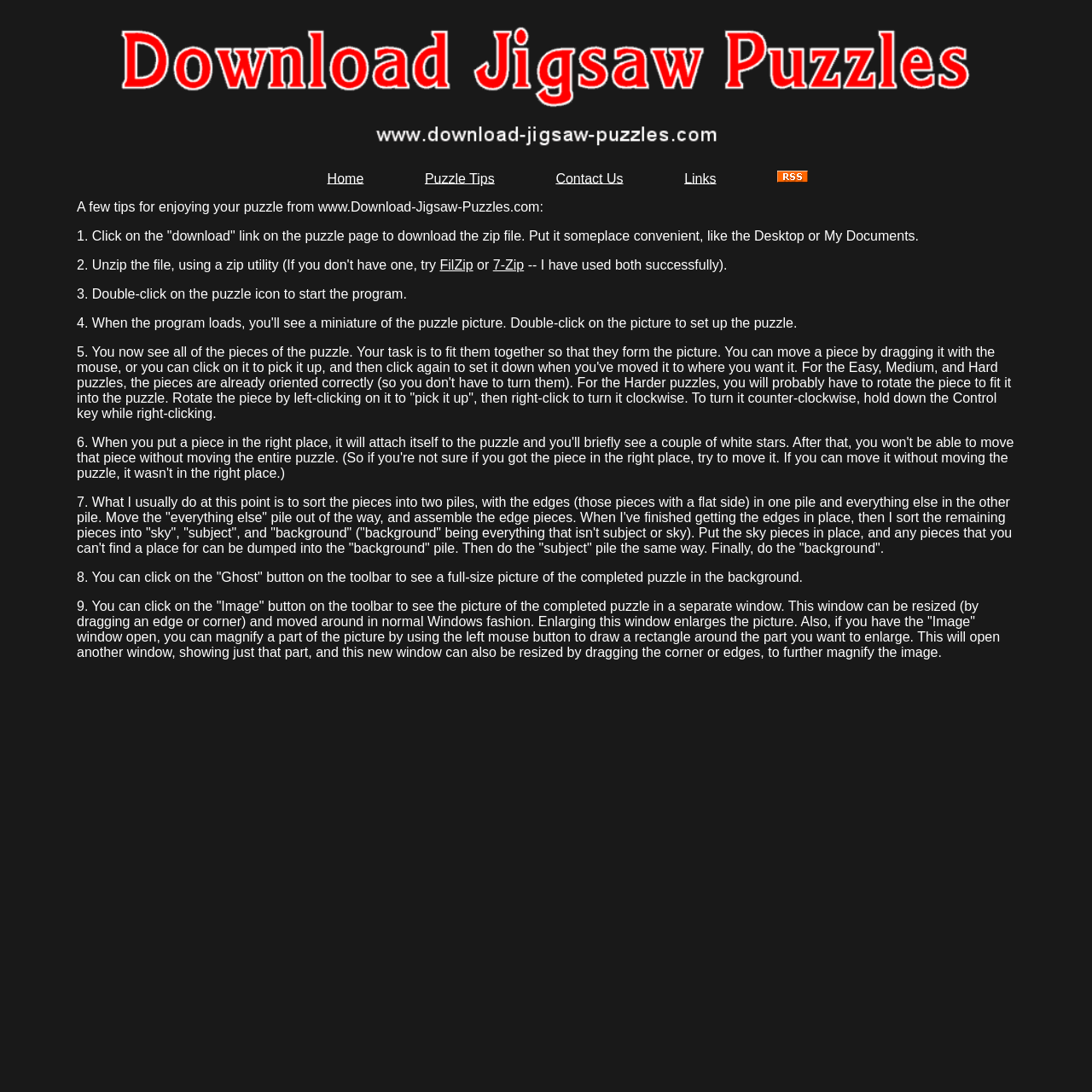Examine the image and give a thorough answer to the following question:
How can you sort puzzle pieces?

As suggested on the webpage, one way to sort puzzle pieces is to separate them into two piles, with the edges (those pieces with a flat side) in one pile and everything else in the other pile. This makes it easier to assemble the puzzle.